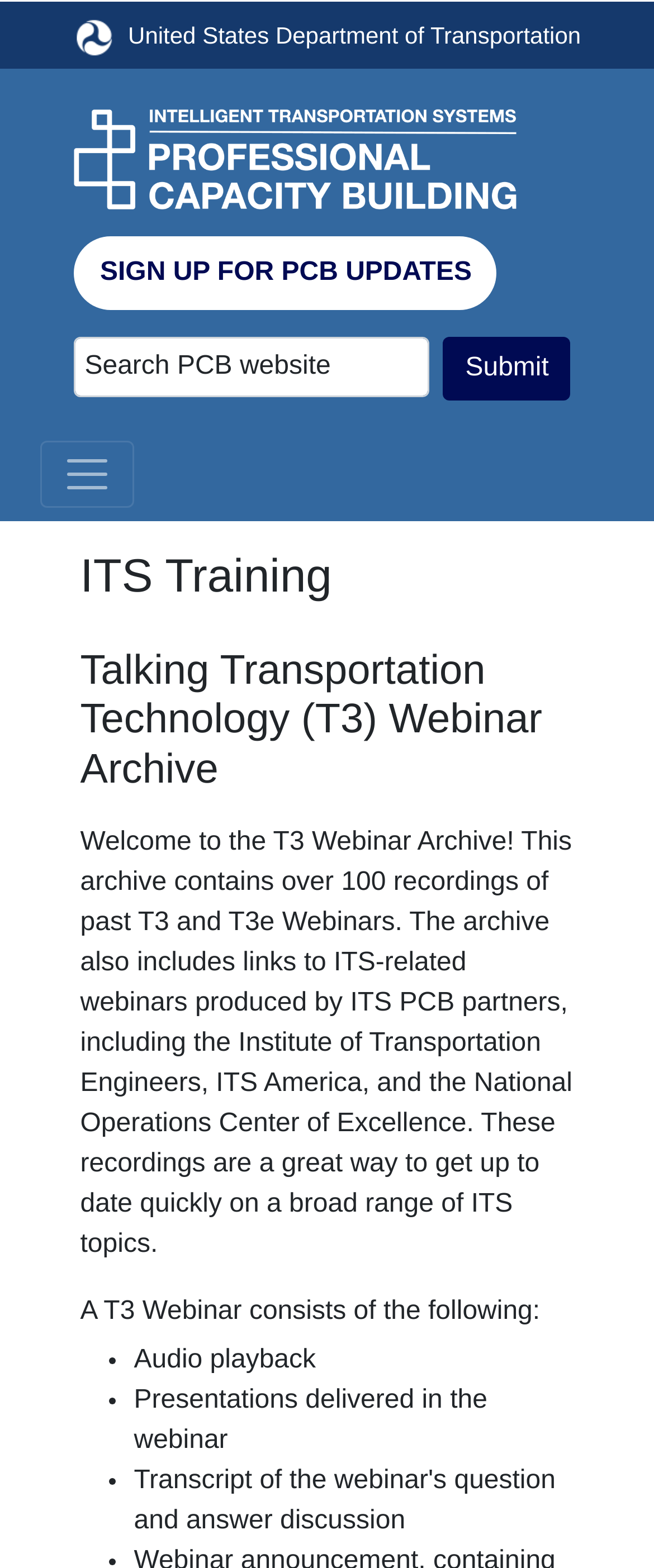Please reply to the following question using a single word or phrase: 
What is the purpose of the T3 Webinar Archive?

Get up to date on ITS topics